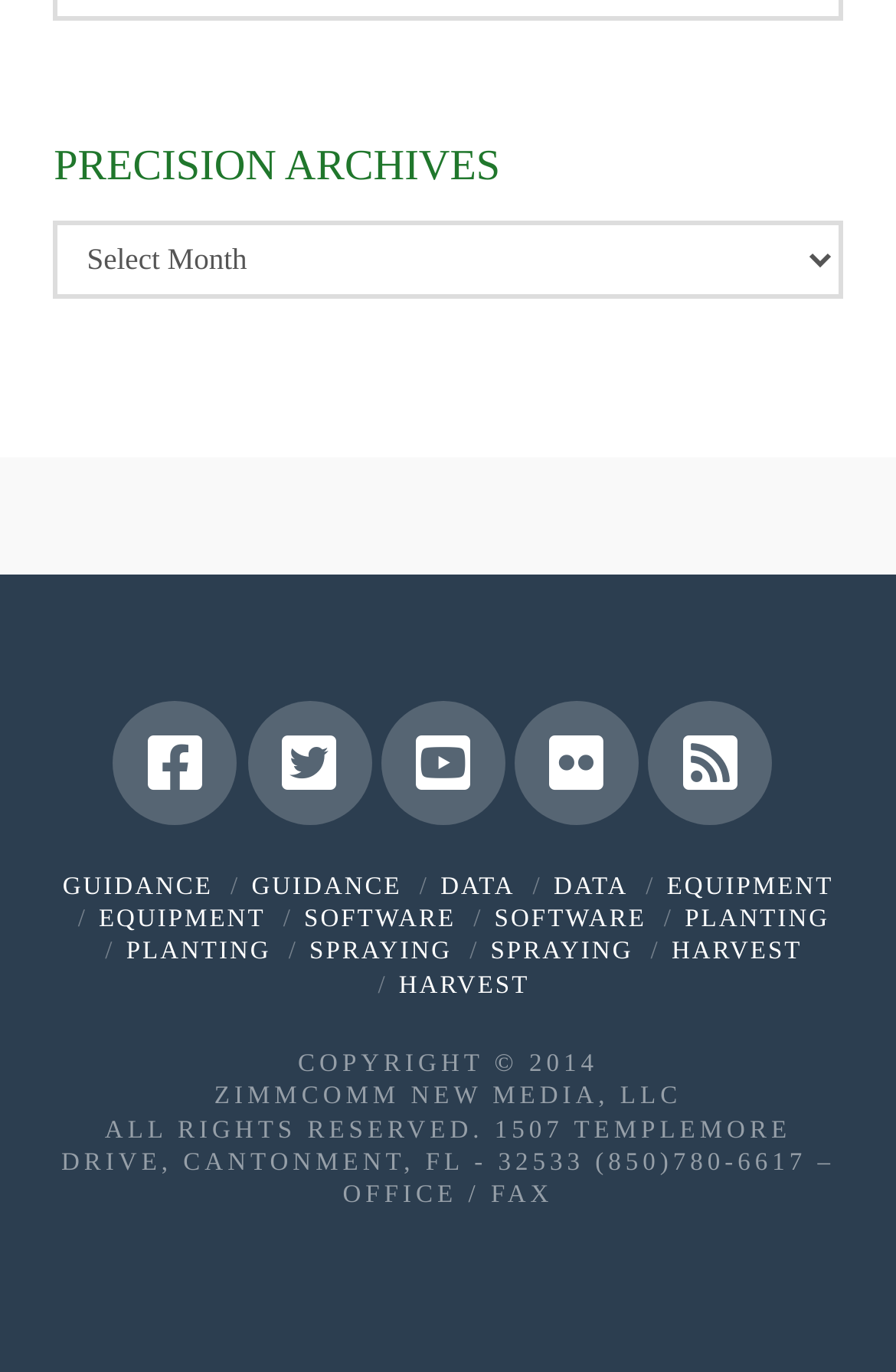What is the company name mentioned at the bottom?
Answer with a single word or short phrase according to what you see in the image.

ZIMMCOMM NEW MEDIA, LLC